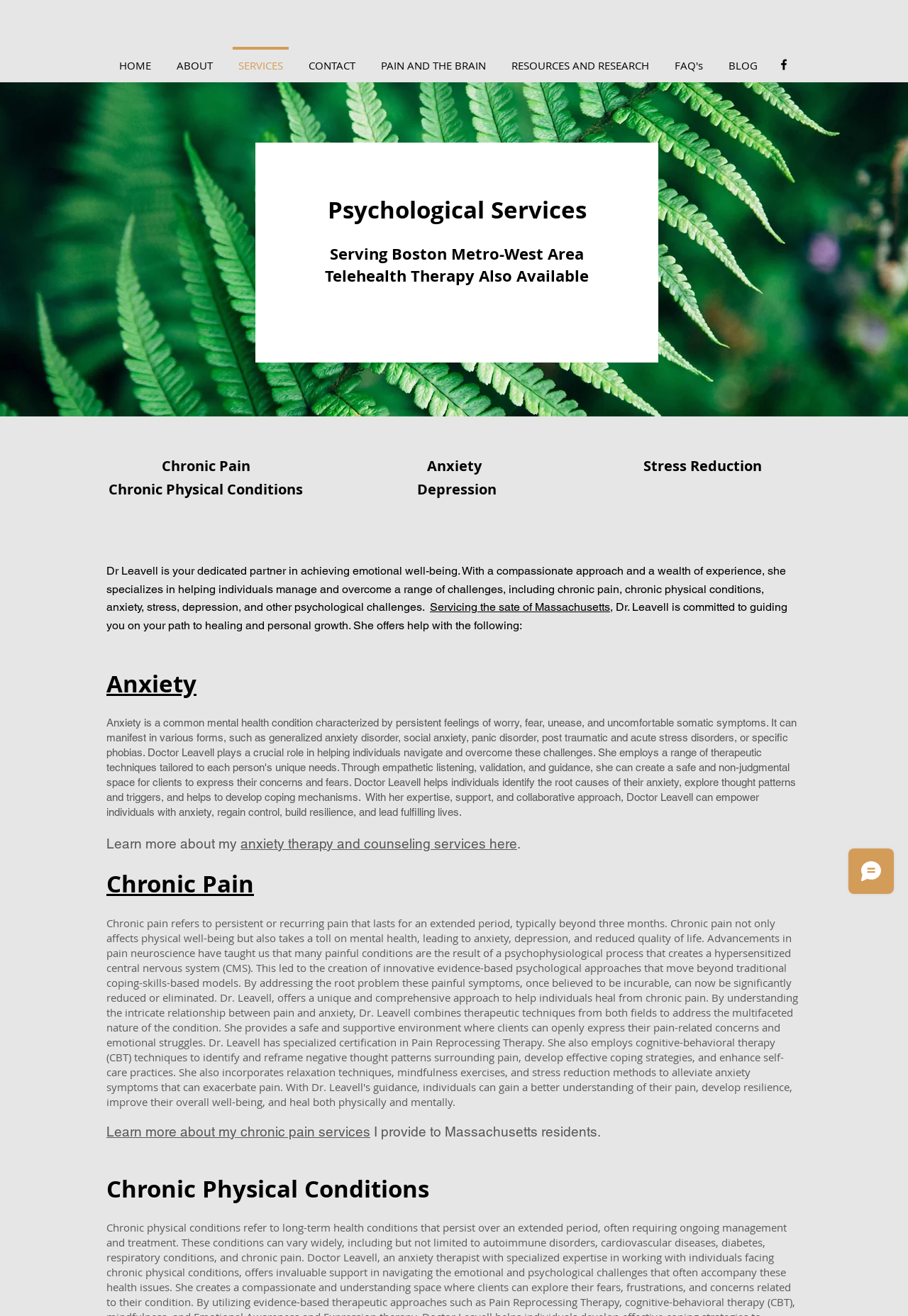Using the information from the screenshot, answer the following question thoroughly:
What services does Dr. Leavell offer?

Based on the webpage, Dr. Leavell offers therapy services, which can be inferred from the heading 'Psychological Services' and the text 'Dr Leavell is your dedicated partner in achieving emotional well-being. With a compassionate approach and a wealth of experience, she specializes in helping individuals manage and overcome a range of challenges...'.